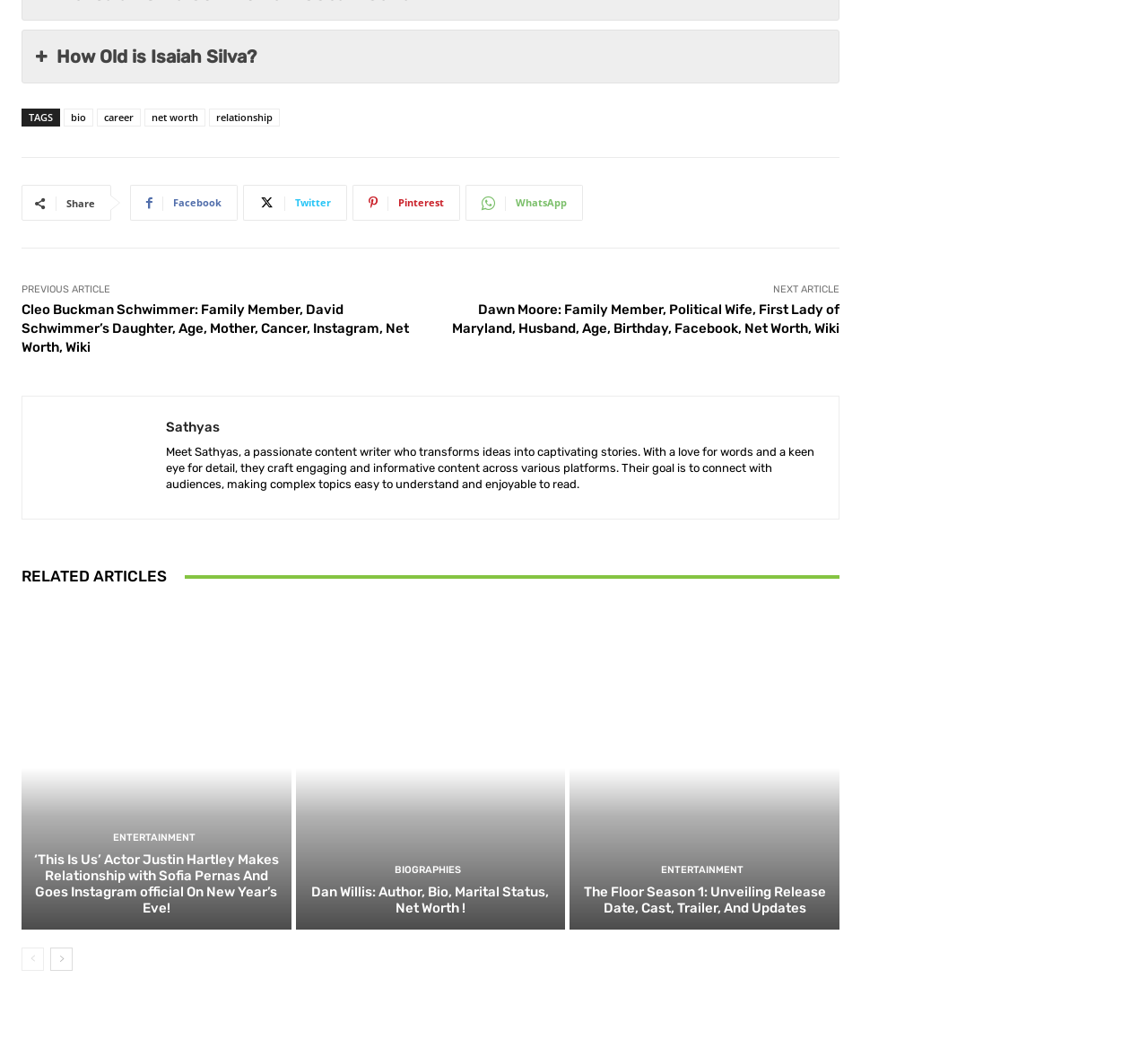Pinpoint the bounding box coordinates of the area that must be clicked to complete this instruction: "Read the previous article".

[0.019, 0.285, 0.356, 0.336]